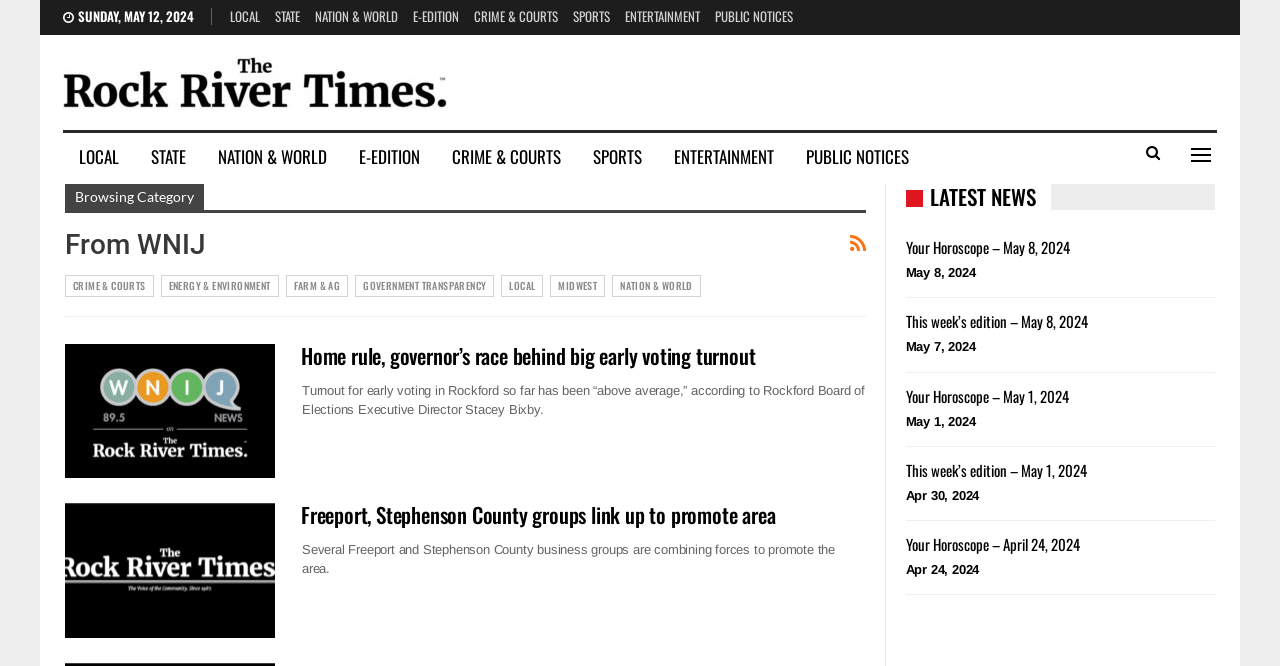Utilize the information from the image to answer the question in detail:
What is the category of the article 'Freeport, Stephenson County groups link up to promote area'?

I examined the article section and found the article 'Freeport, Stephenson County groups link up to promote area', which is categorized under LOCAL, as indicated by the link element with the text 'LOCAL' above the article.